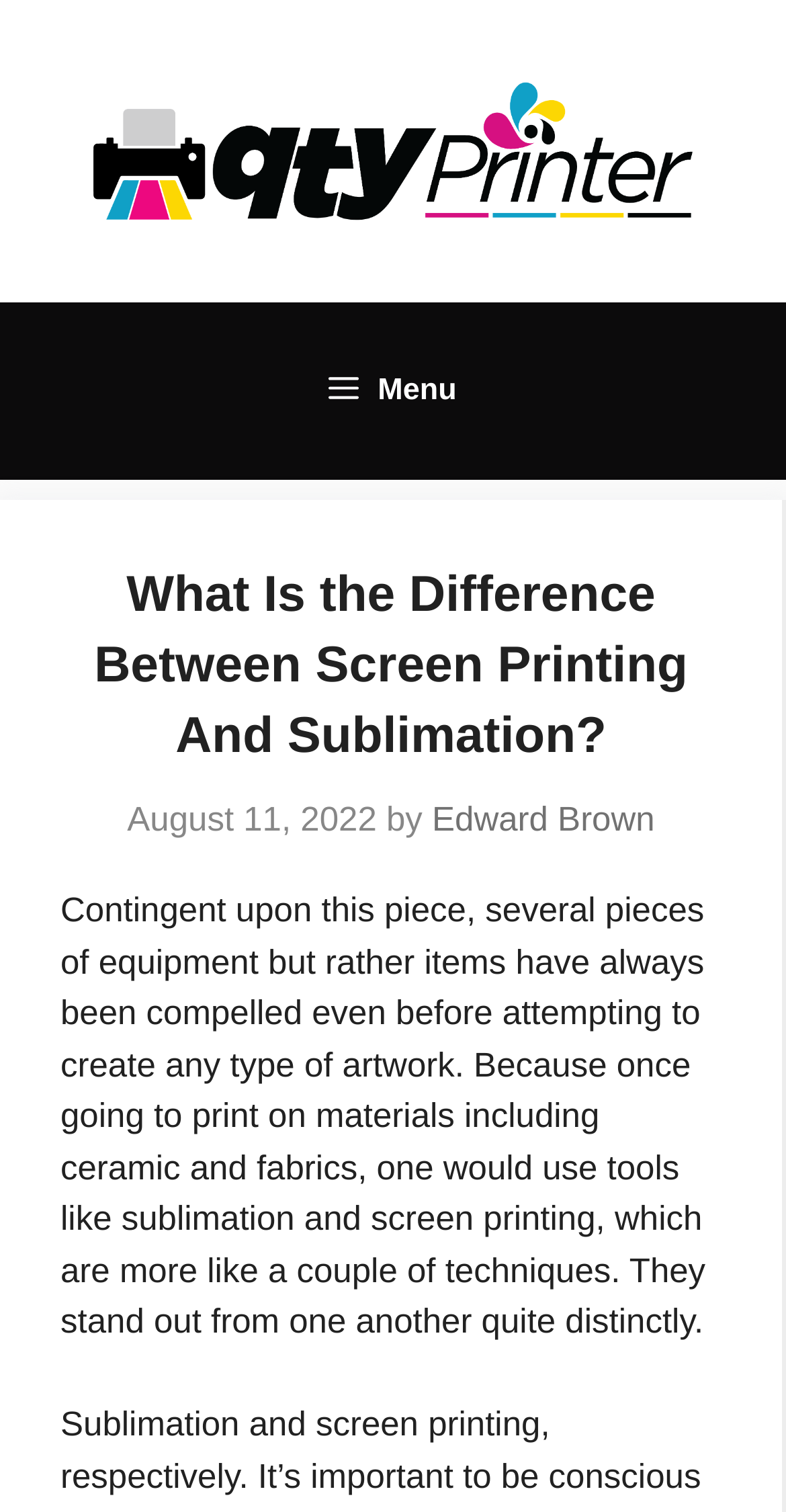Who is the author of the article?
Can you offer a detailed and complete answer to this question?

I found the author's name by looking at the link element in the header section, which contains the text 'Edward Brown'.